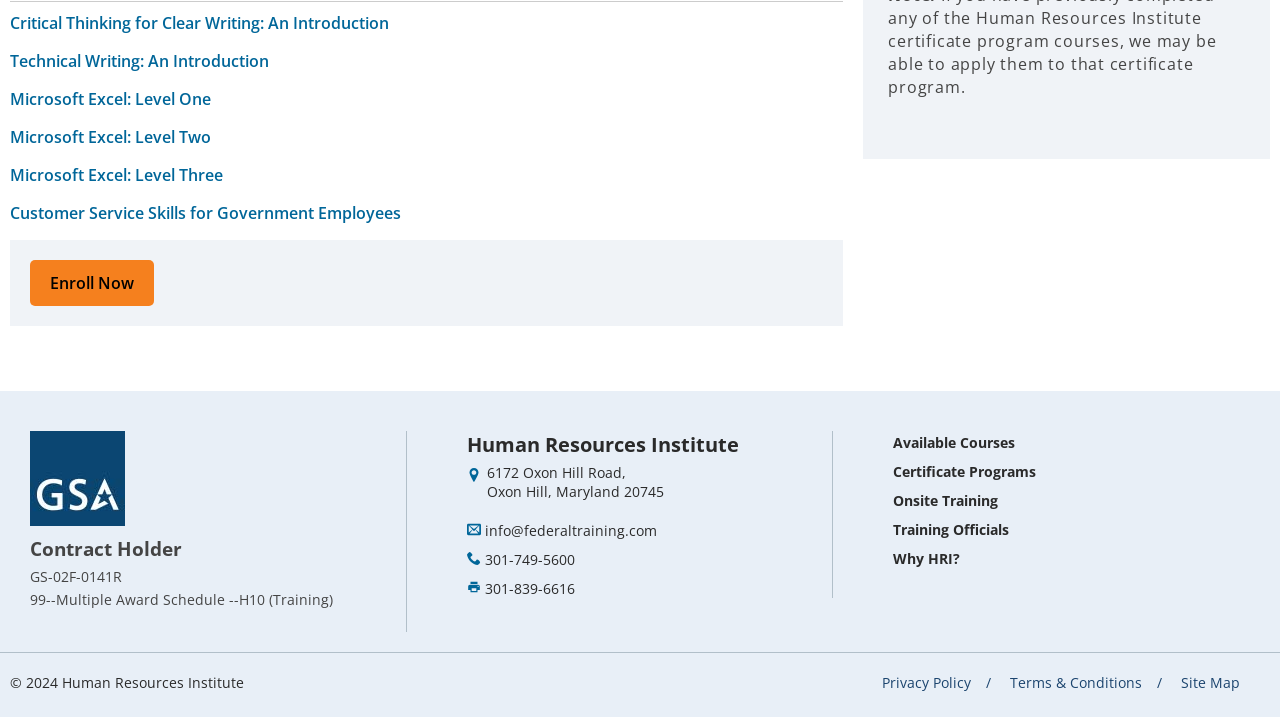Determine the bounding box coordinates for the region that must be clicked to execute the following instruction: "Visit the GSA website".

[0.023, 0.601, 0.317, 0.734]